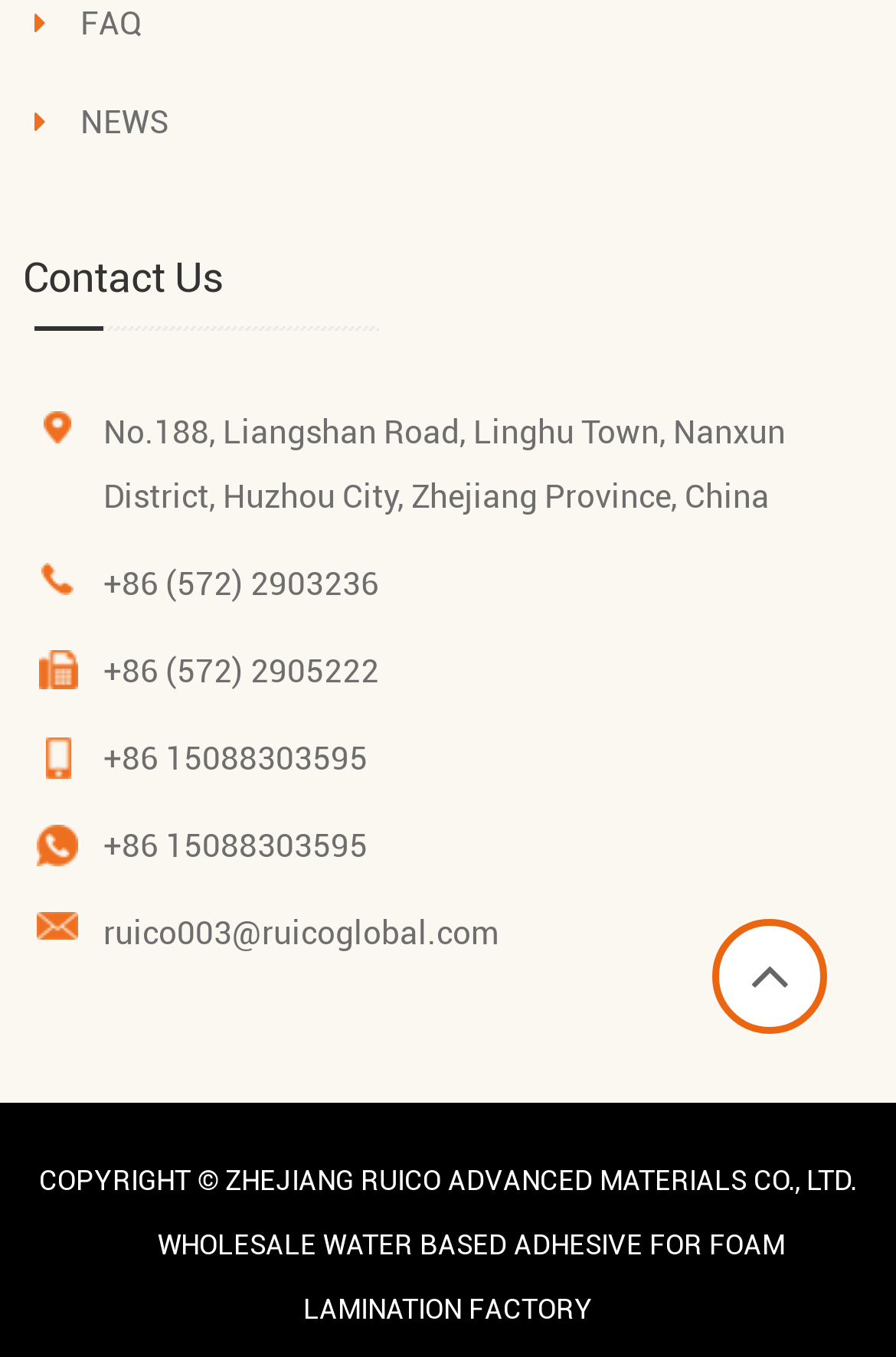Using details from the image, please answer the following question comprehensively:
What is the copyright information?

I found the copyright information by looking at the static text at the bottom of the page, which says 'COPYRIGHT ©'.